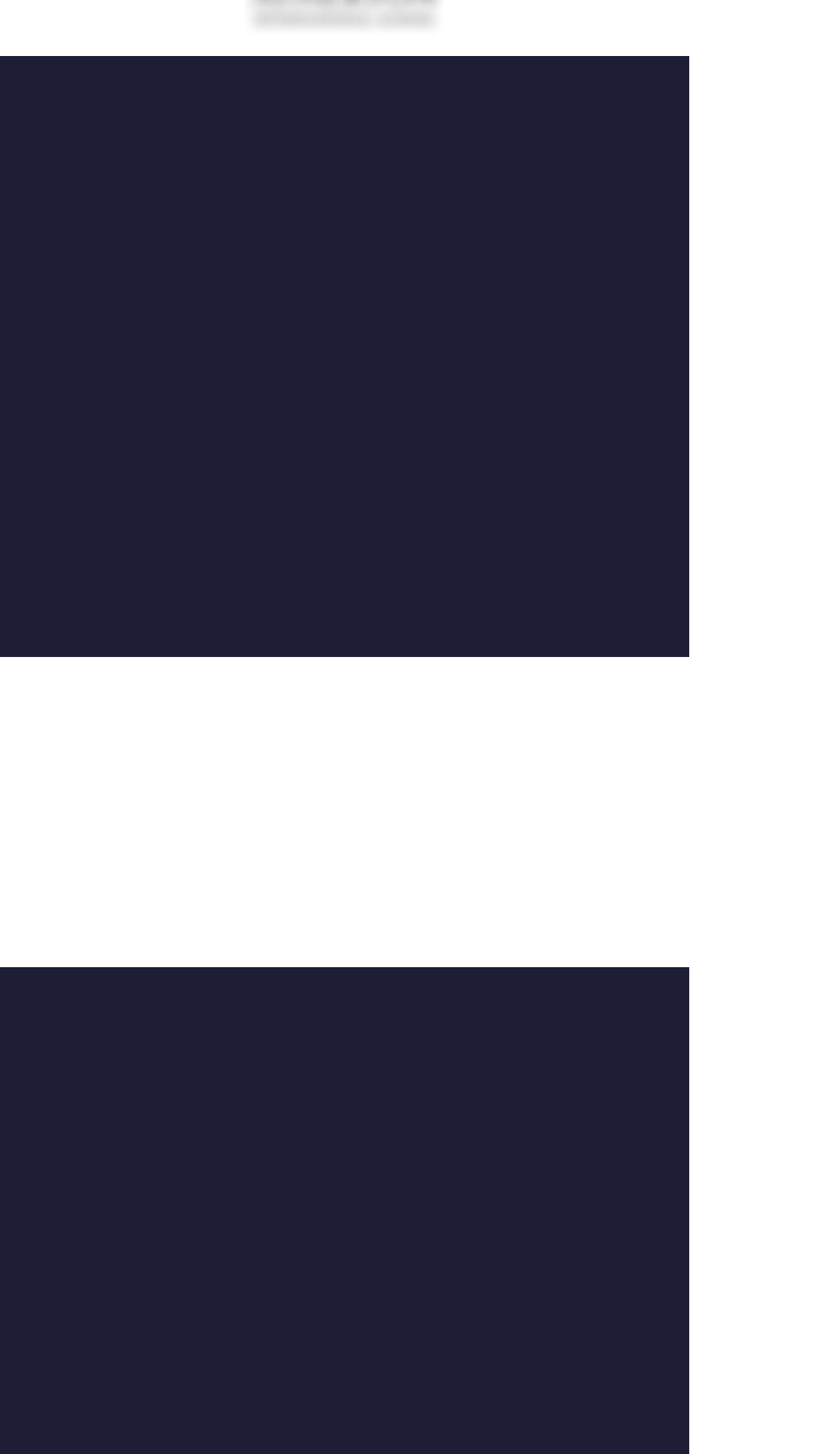Identify the coordinates of the bounding box for the element that must be clicked to accomplish the instruction: "Enter first name".

None